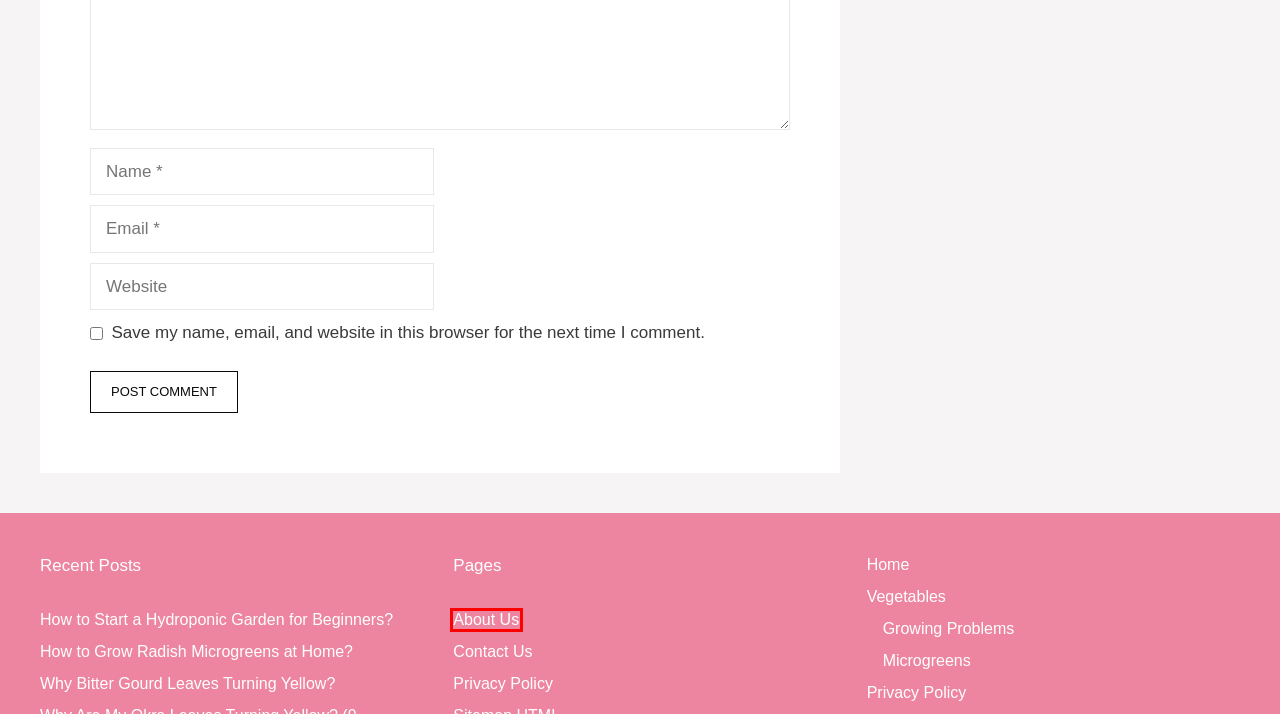Inspect the provided webpage screenshot, concentrating on the element within the red bounding box. Select the description that best represents the new webpage after you click the highlighted element. Here are the candidates:
A. Growing Problems | Vegetable GardenerX
B. About Us | Vegetable GardenerX
C. Sitemap HTML | Vegetable GardenerX
D. Growing Bitter Gourd (Karela Plant) at Home and in Pots | Vegetable GardenerX
E. Why Bitter Gourd Leaves Turning Yellow? | Vegetable GardenerX
F. Why Are My Okra Leaves Turning Yellow? (9 Causes) | Vegetable GardenerX
G. Why is My Chilli Plant Flowering But Not Fruiting – Why? | Vegetable GardenerX
H. Contact Us | Vegetable GardenerX

B